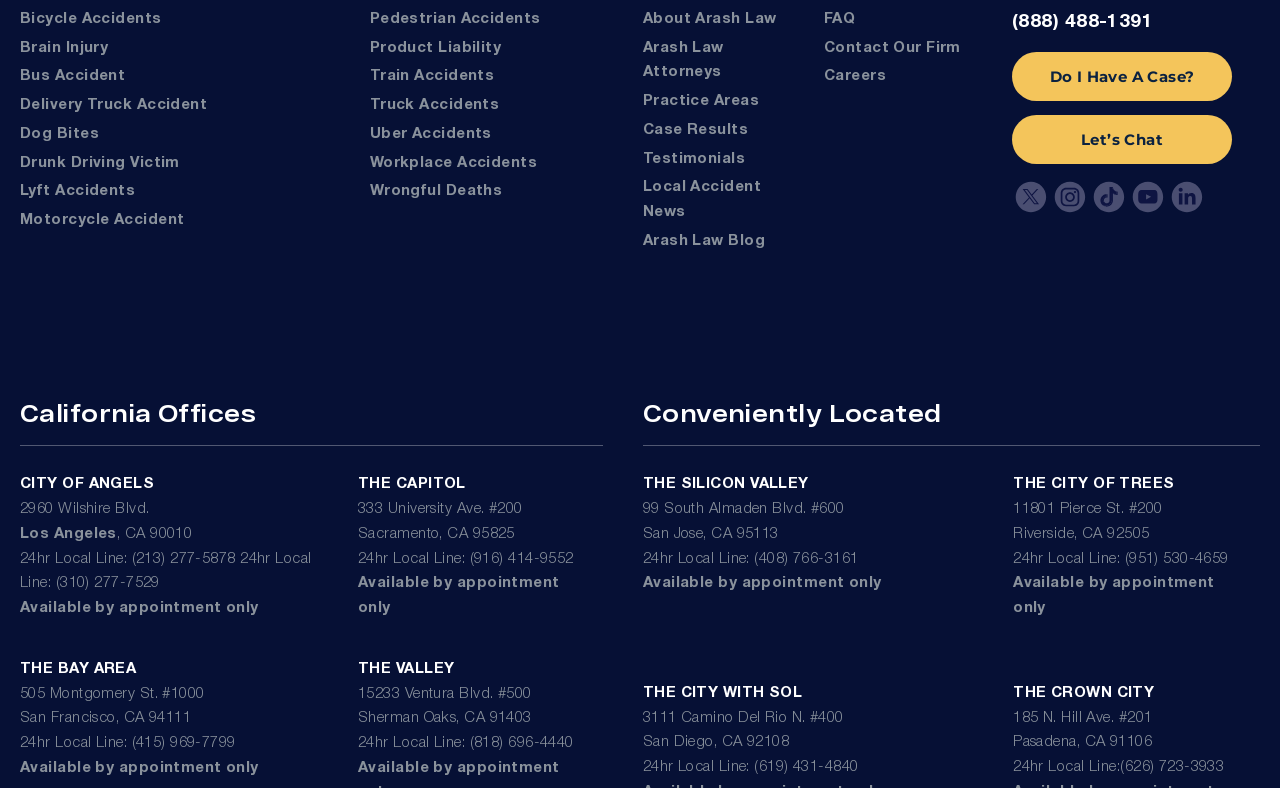Please determine the bounding box coordinates of the element to click in order to execute the following instruction: "Call the 24hr Local Line". The coordinates should be four float numbers between 0 and 1, specified as [left, top, right, bottom].

[0.791, 0.016, 0.901, 0.039]